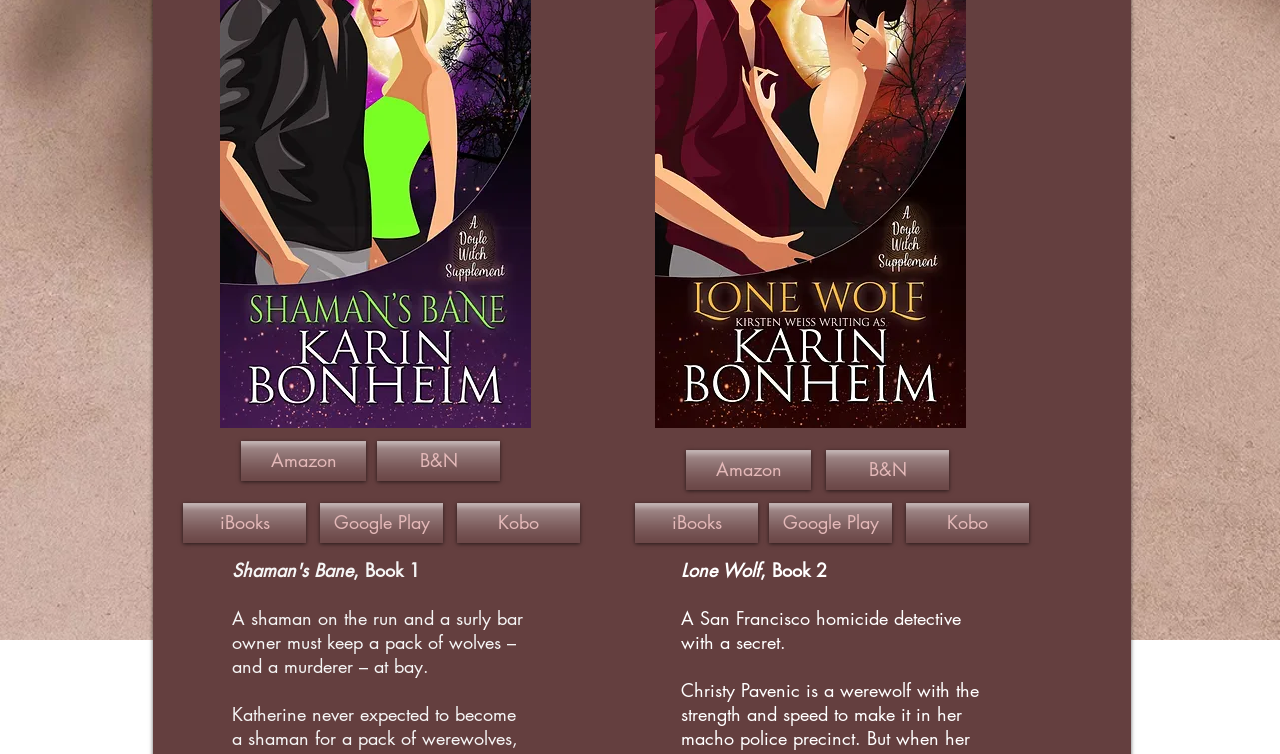Determine the bounding box coordinates in the format (top-left x, top-left y, bottom-right x, bottom-right y). Ensure all values are floating point numbers between 0 and 1. Identify the bounding box of the UI element described by: Google Play

[0.25, 0.667, 0.346, 0.72]